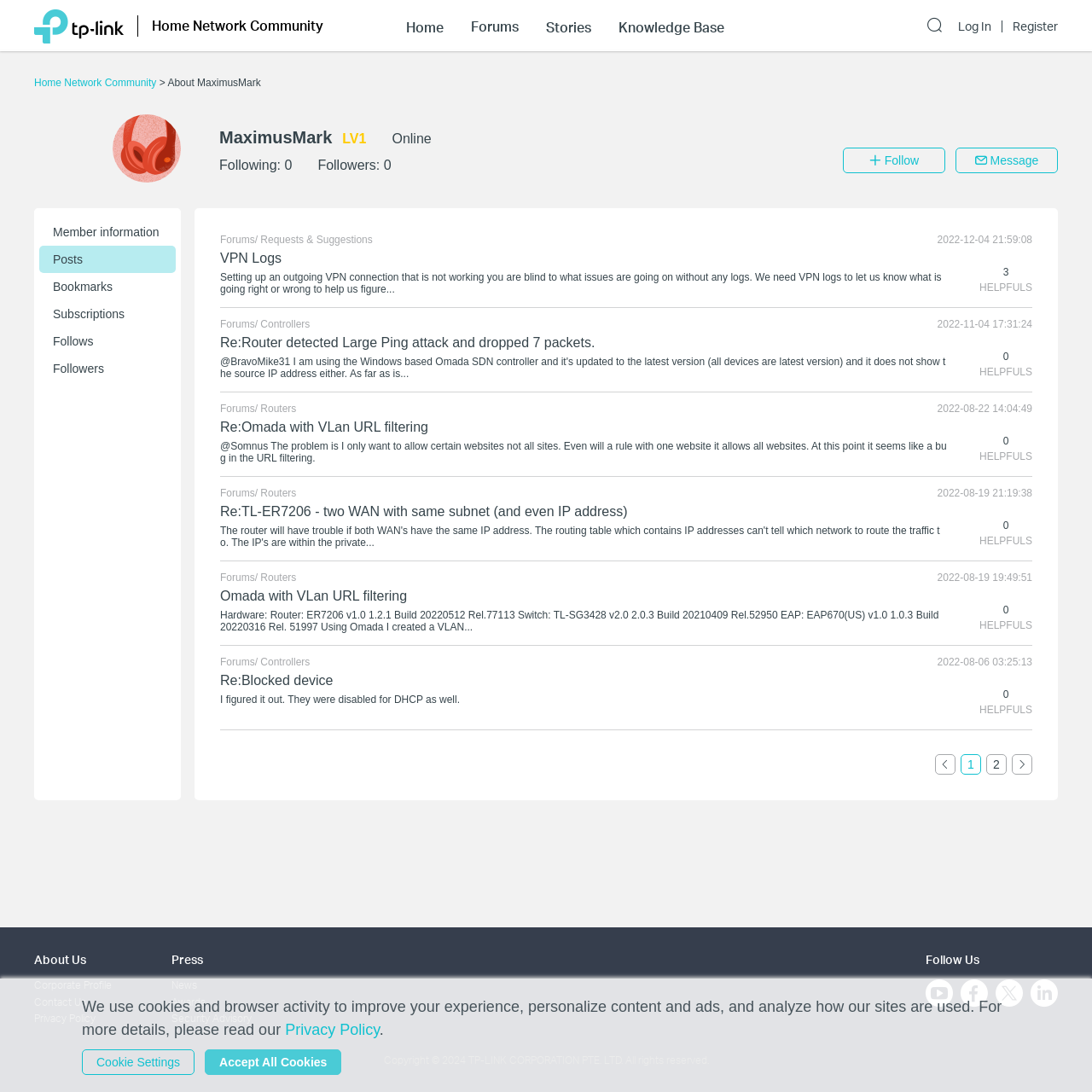Please find the bounding box coordinates for the clickable element needed to perform this instruction: "Click on the 'Studies' button".

None